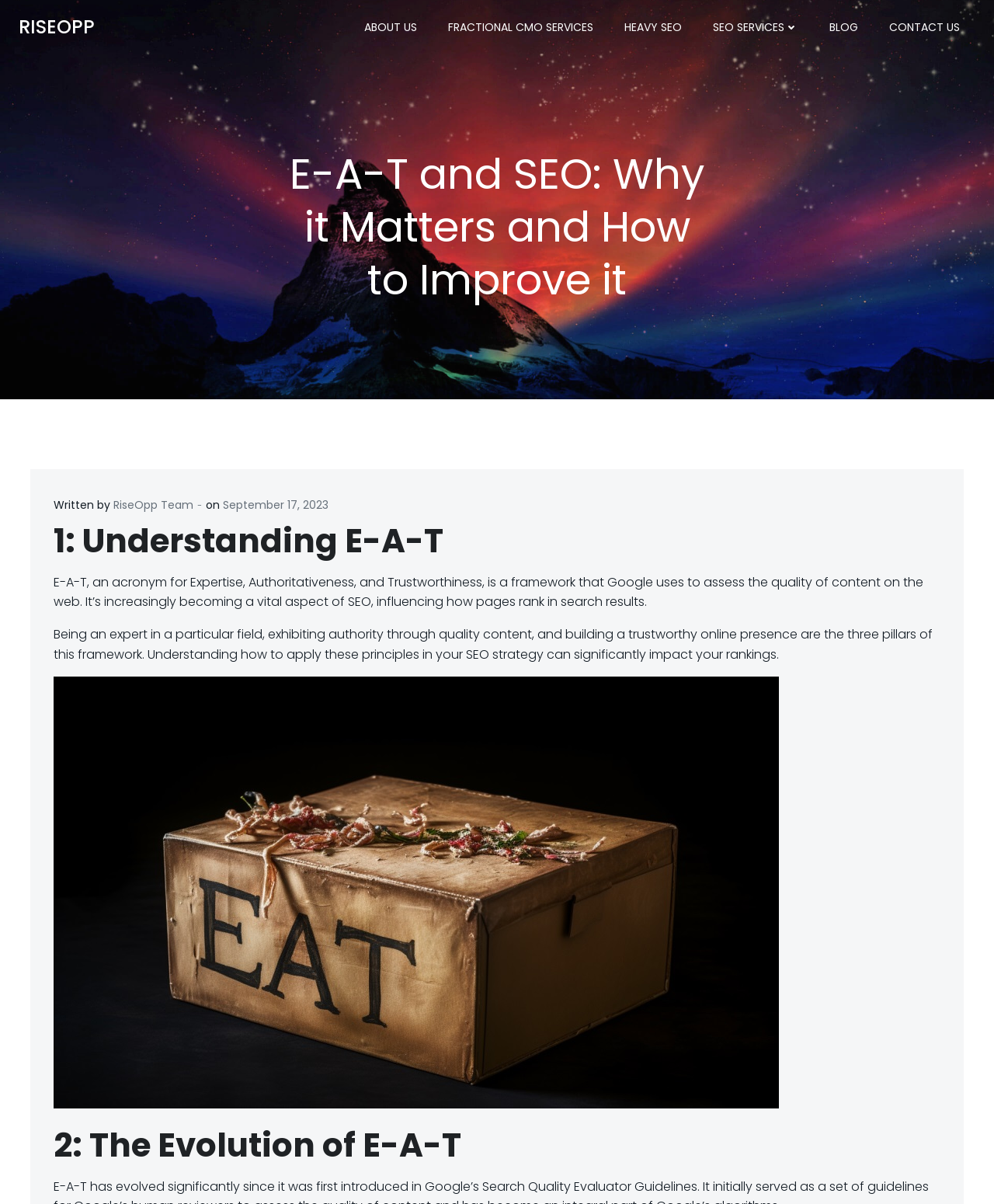Please answer the following query using a single word or phrase: 
Who wrote the article?

RiseOpp Team